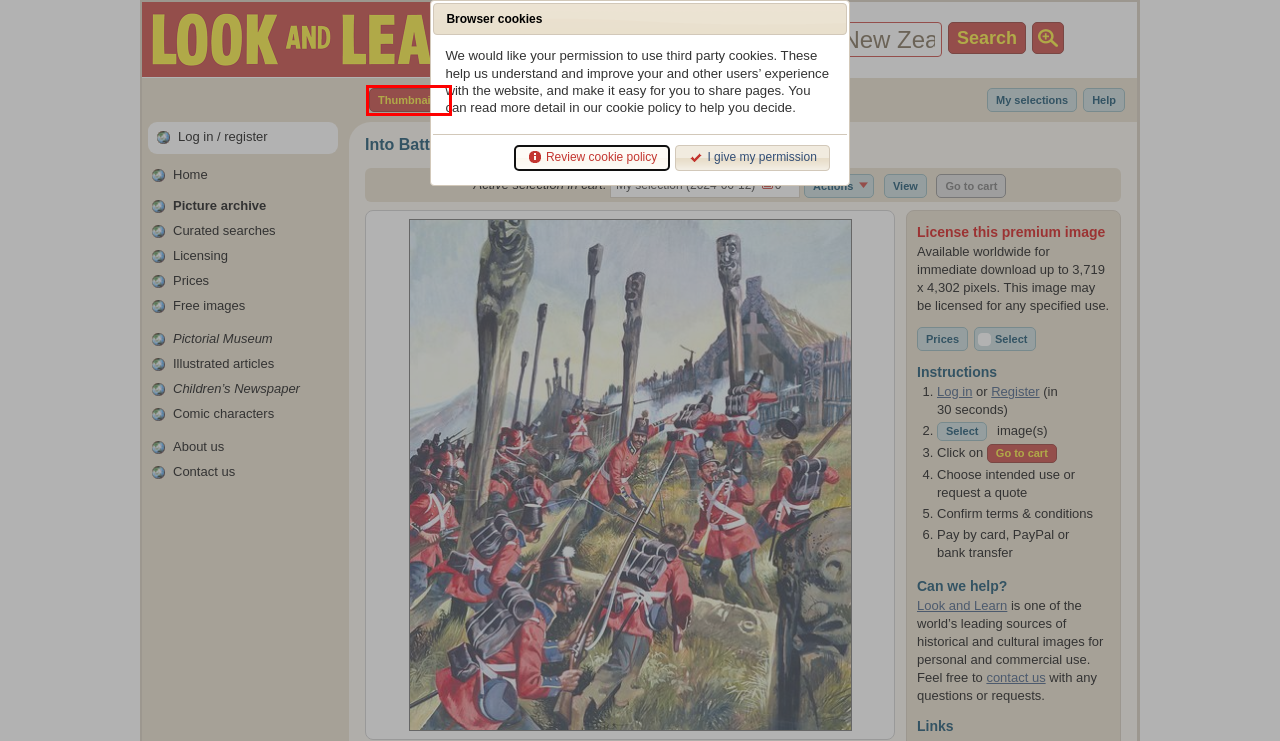Examine the screenshot of a webpage featuring a red bounding box and identify the best matching webpage description for the new page that results from clicking the element within the box. Here are the options:
A. Historical Picture Archive – ‘King Movement’ historical pictures | Look and Learn
B. Historical Picture Archive – ‘Sir George Grey’ historical pictures | Look and Learn
C. Historical Picture Archive – ‘Long White Cloud’ historical pictures | Look and Learn
D. Historical Picture Archive – ‘Our Enemies’ historical pictures | Look and Learn
E. Historical Picture Archive – ‘Ao-tea-Roa’ historical pictures | Look and Learn
F. Historical Picture Archive – ‘Governor of New Zealand’ historical pictures | Look and Learn
G. Historical Picture Archive – ‘Land’ historical pictures | Look and Learn
H. The Right Honourable Earl of Onslow, KCMG, the New Governor of … stock image | Look and Learn

F